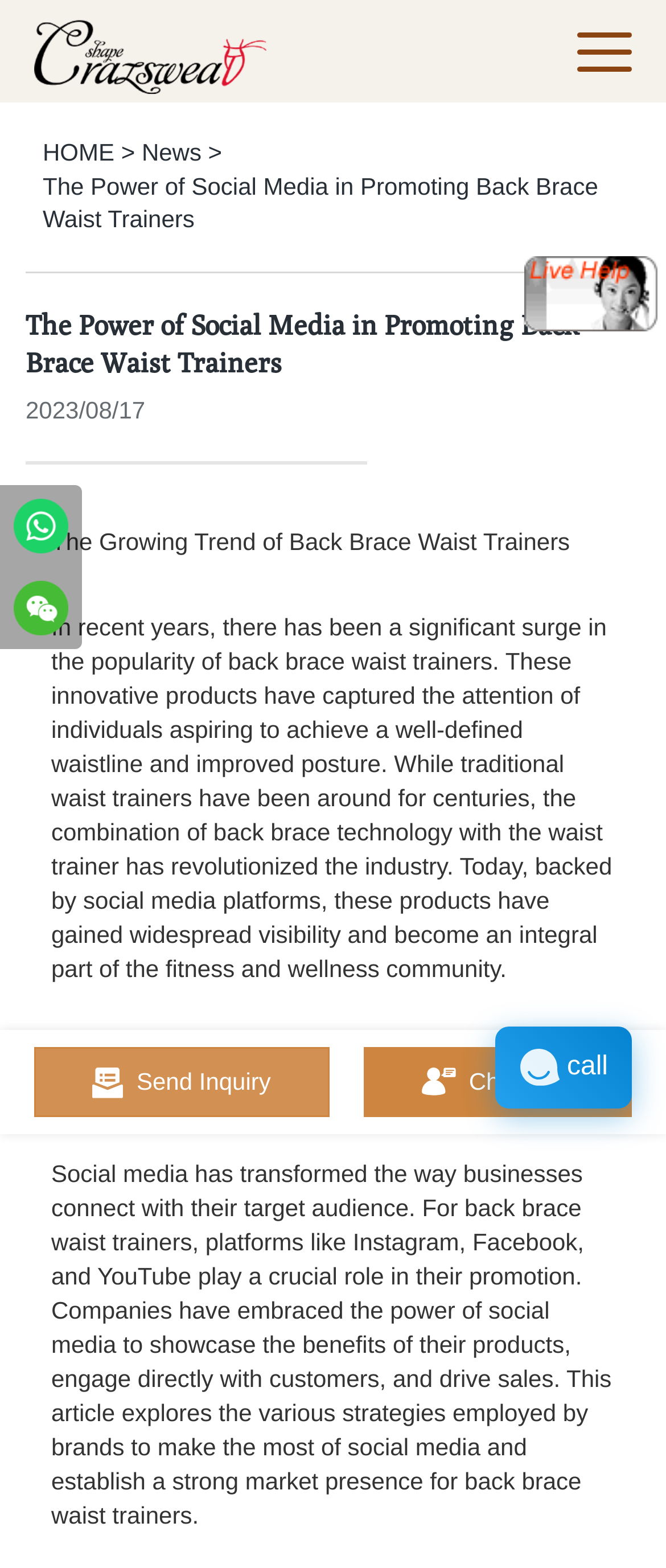Predict the bounding box for the UI component with the following description: "Technology Newsroom".

None